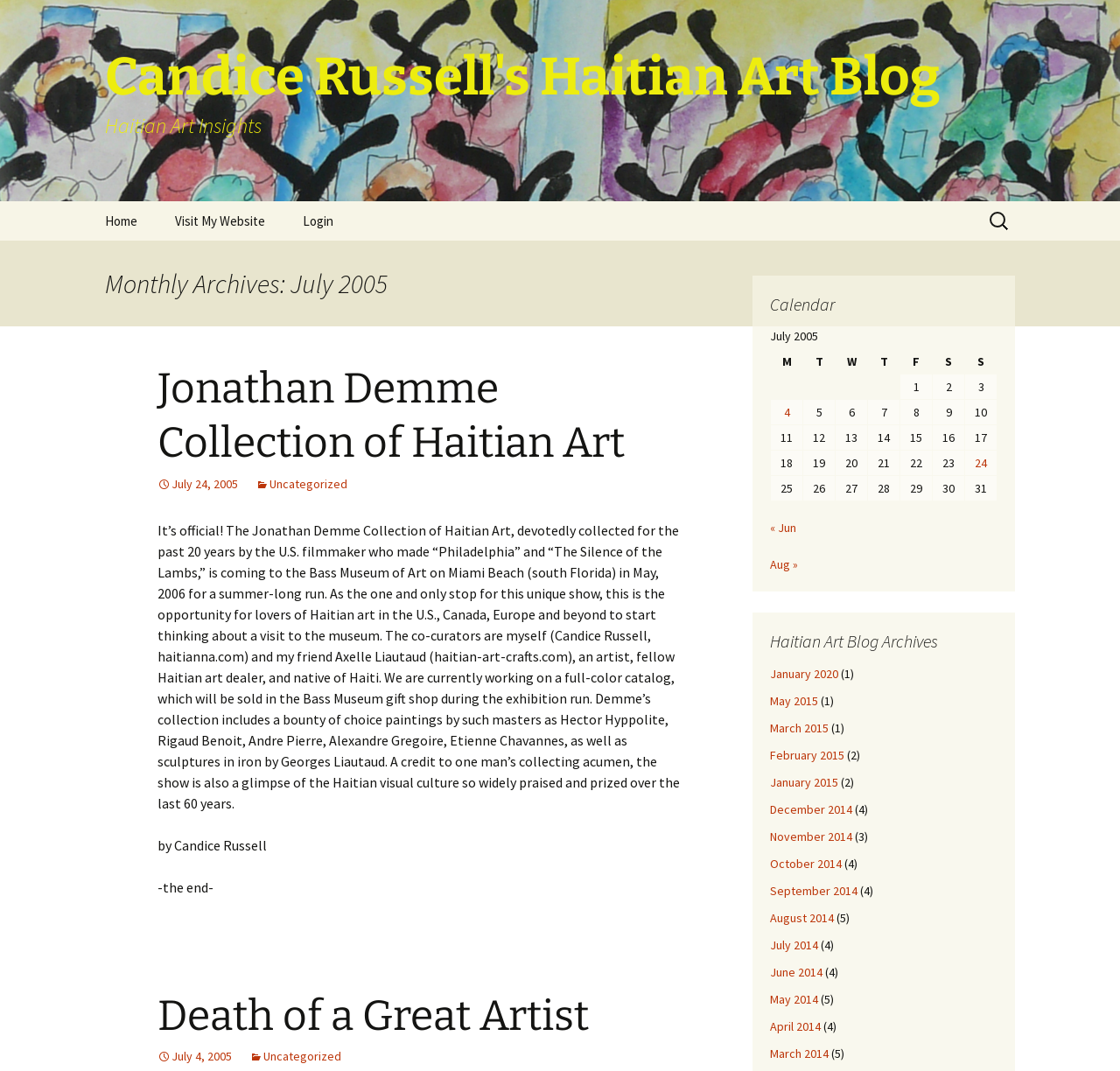Find the bounding box coordinates of the area to click in order to follow the instruction: "Learn about Programs".

None